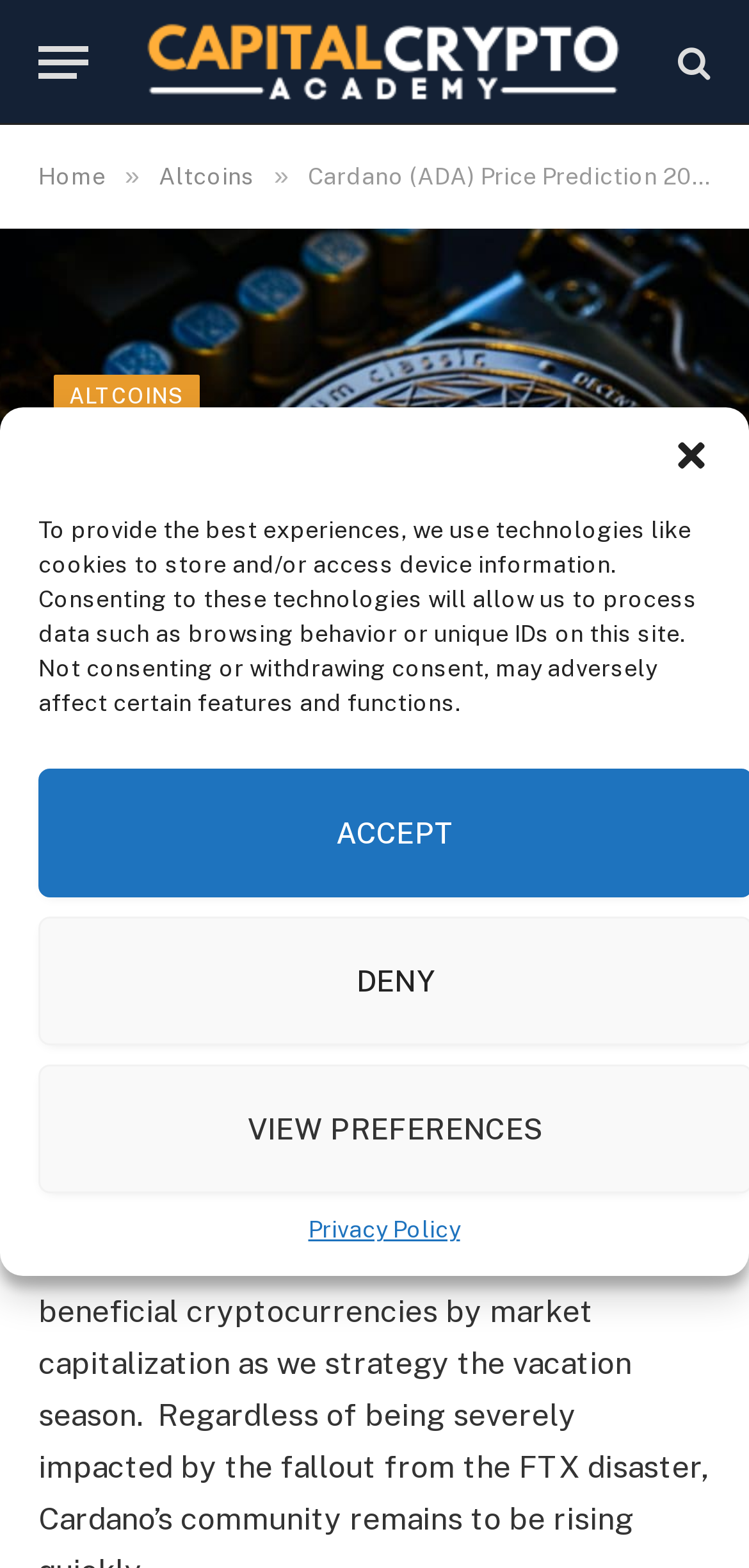How many minutes does it take to read the article?
Based on the visual details in the image, please answer the question thoroughly.

I found the answer by looking at the text '17 Mins Read' located at the bottom of the webpage. This text indicates the estimated time it takes to read the article.